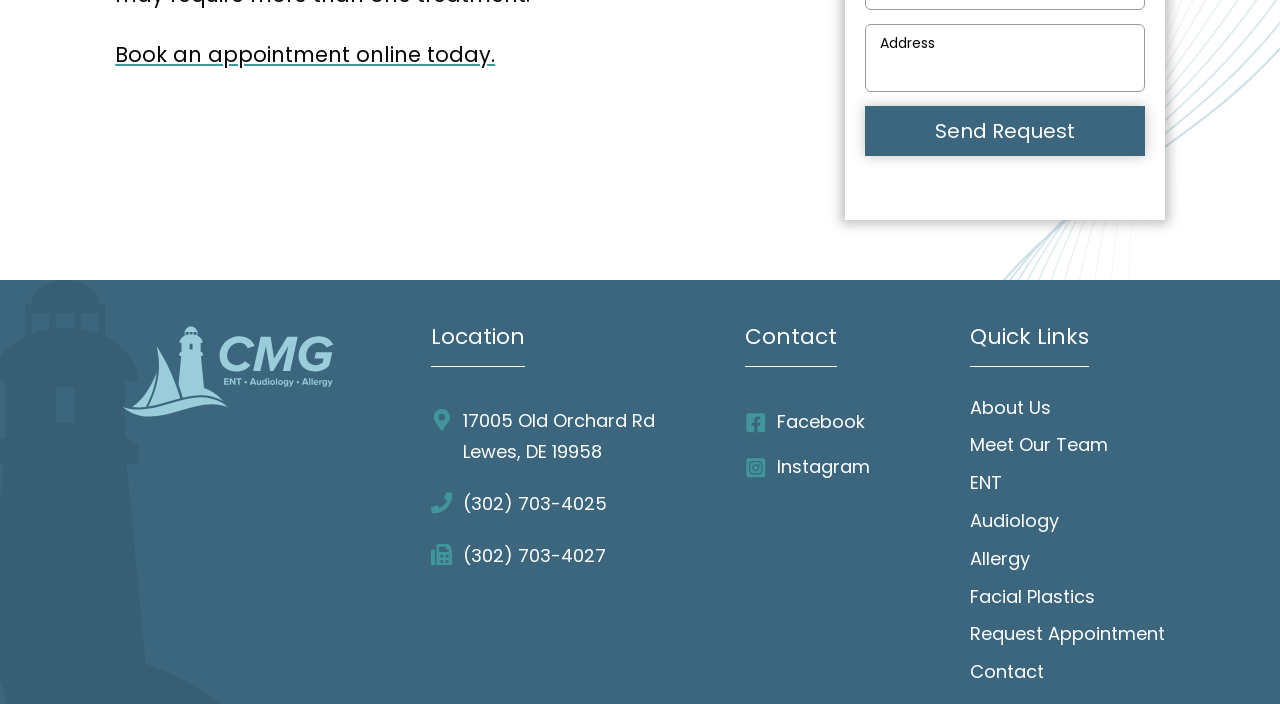Can you find the bounding box coordinates of the area I should click to execute the following instruction: "Send a request"?

[0.676, 0.146, 0.894, 0.217]